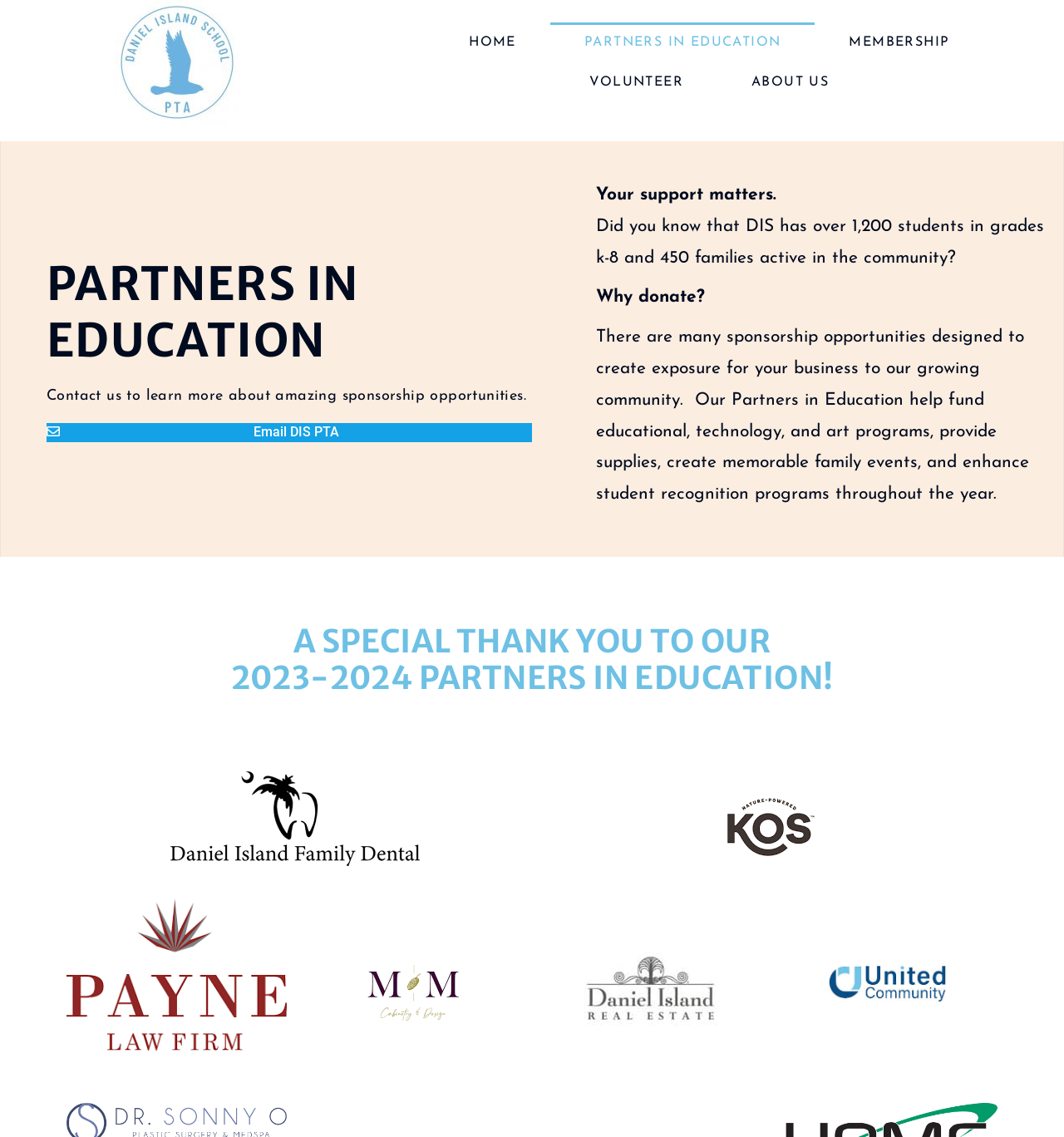Show the bounding box coordinates for the element that needs to be clicked to execute the following instruction: "View the Partners in Education page". Provide the coordinates in the form of four float numbers between 0 and 1, i.e., [left, top, right, bottom].

[0.517, 0.02, 0.766, 0.055]